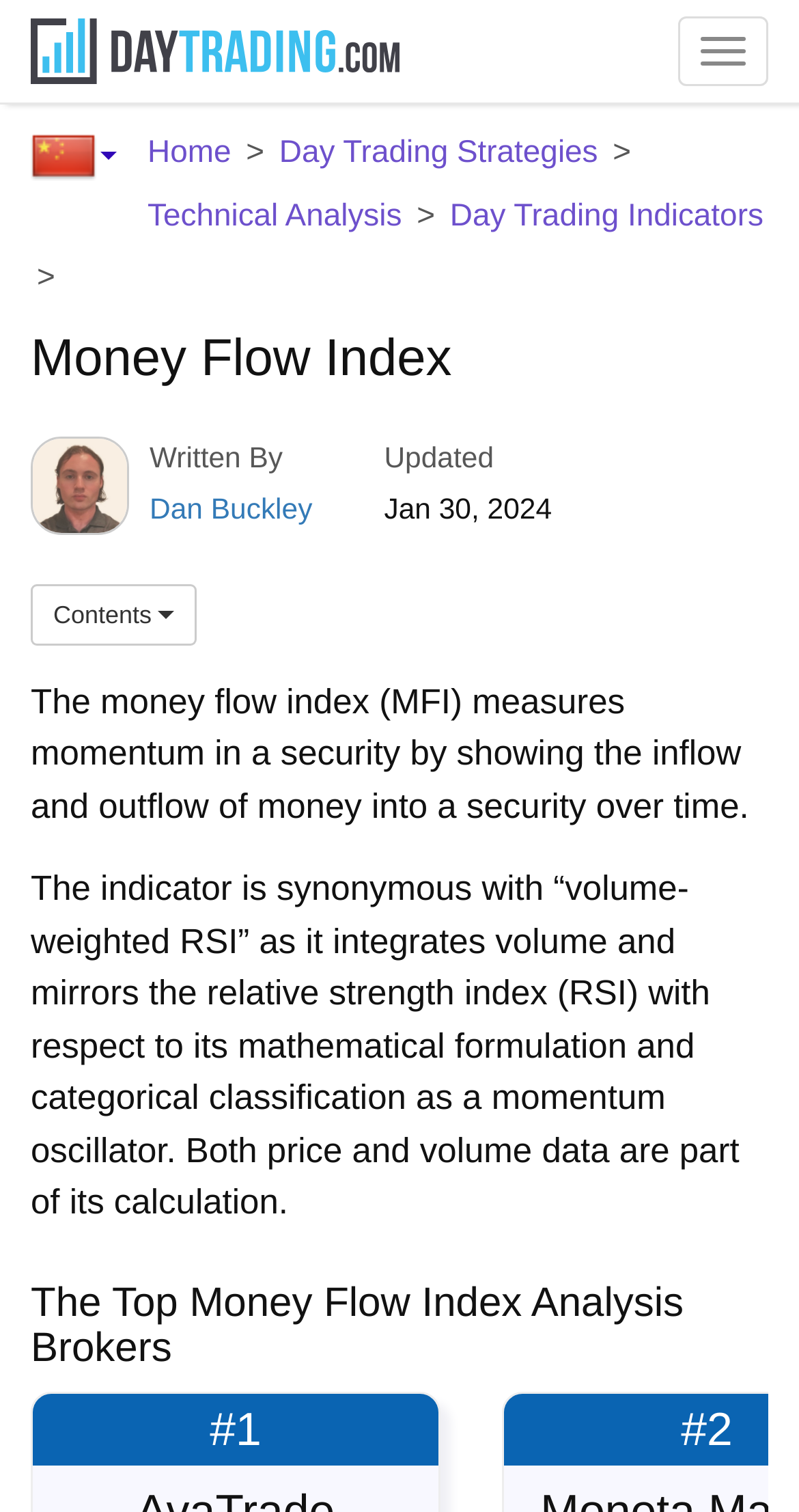Please identify the coordinates of the bounding box that should be clicked to fulfill this instruction: "Go to Day Trading".

[0.0, 0.0, 0.538, 0.068]